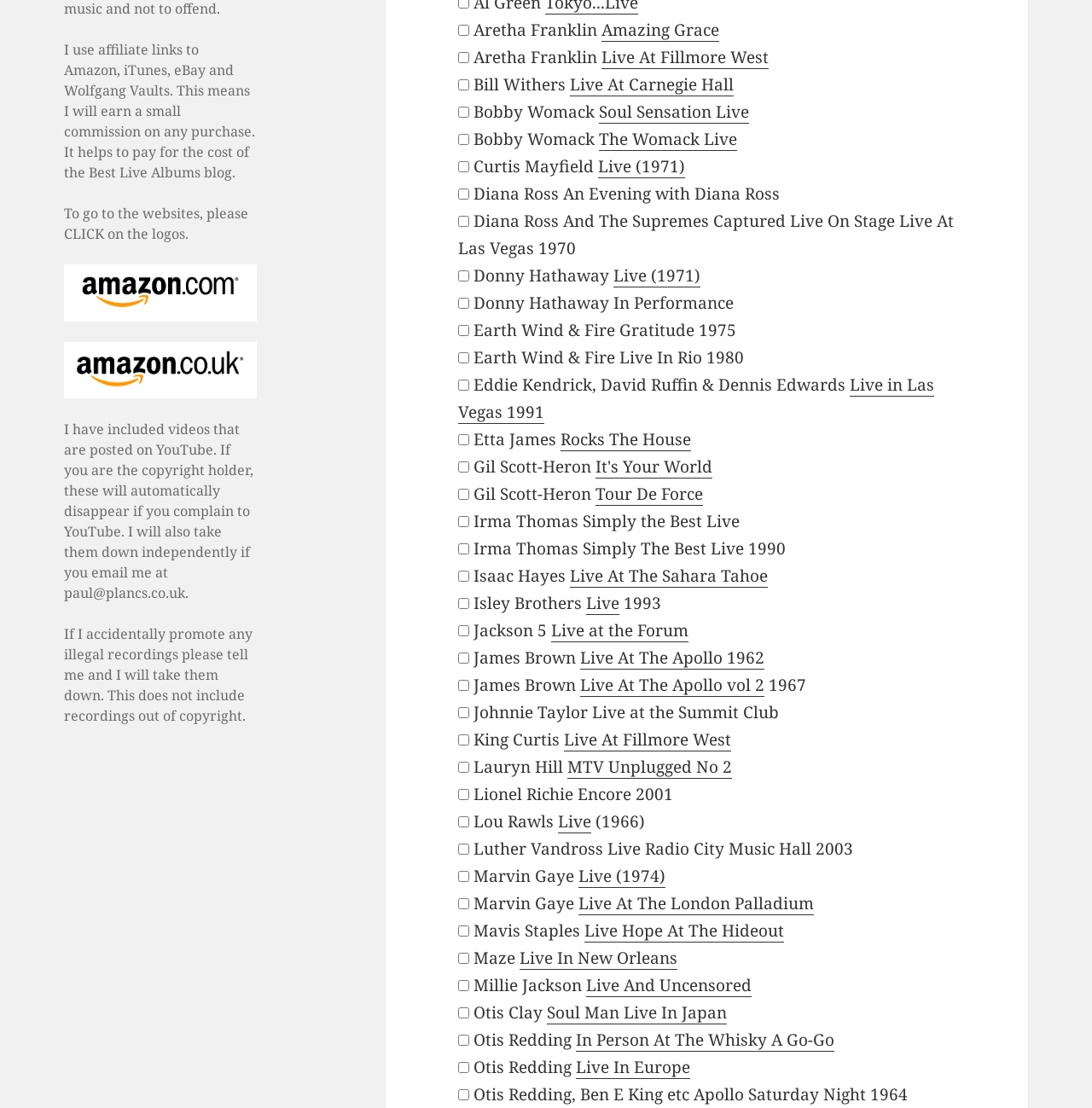What is the purpose of the affiliate links?
Your answer should be a single word or phrase derived from the screenshot.

Earn commission